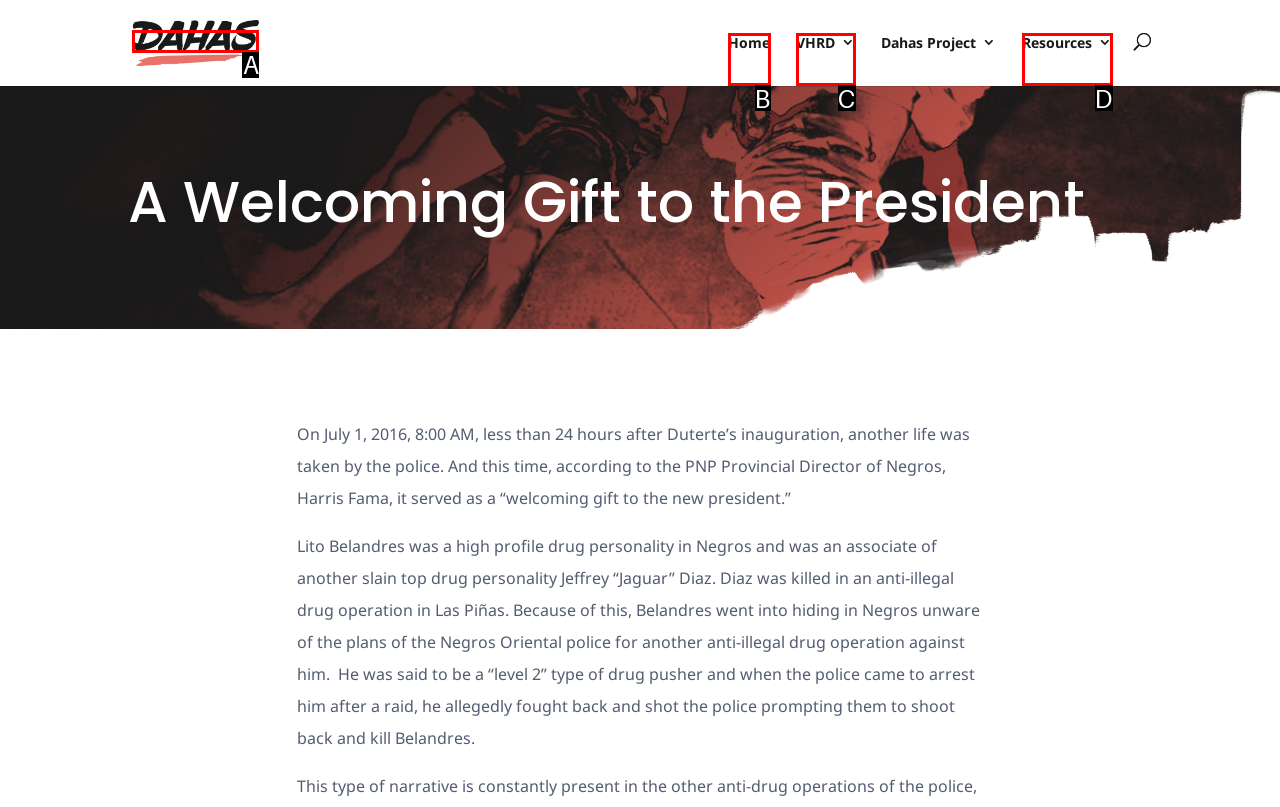Identify which option matches the following description: Home
Answer by giving the letter of the correct option directly.

B